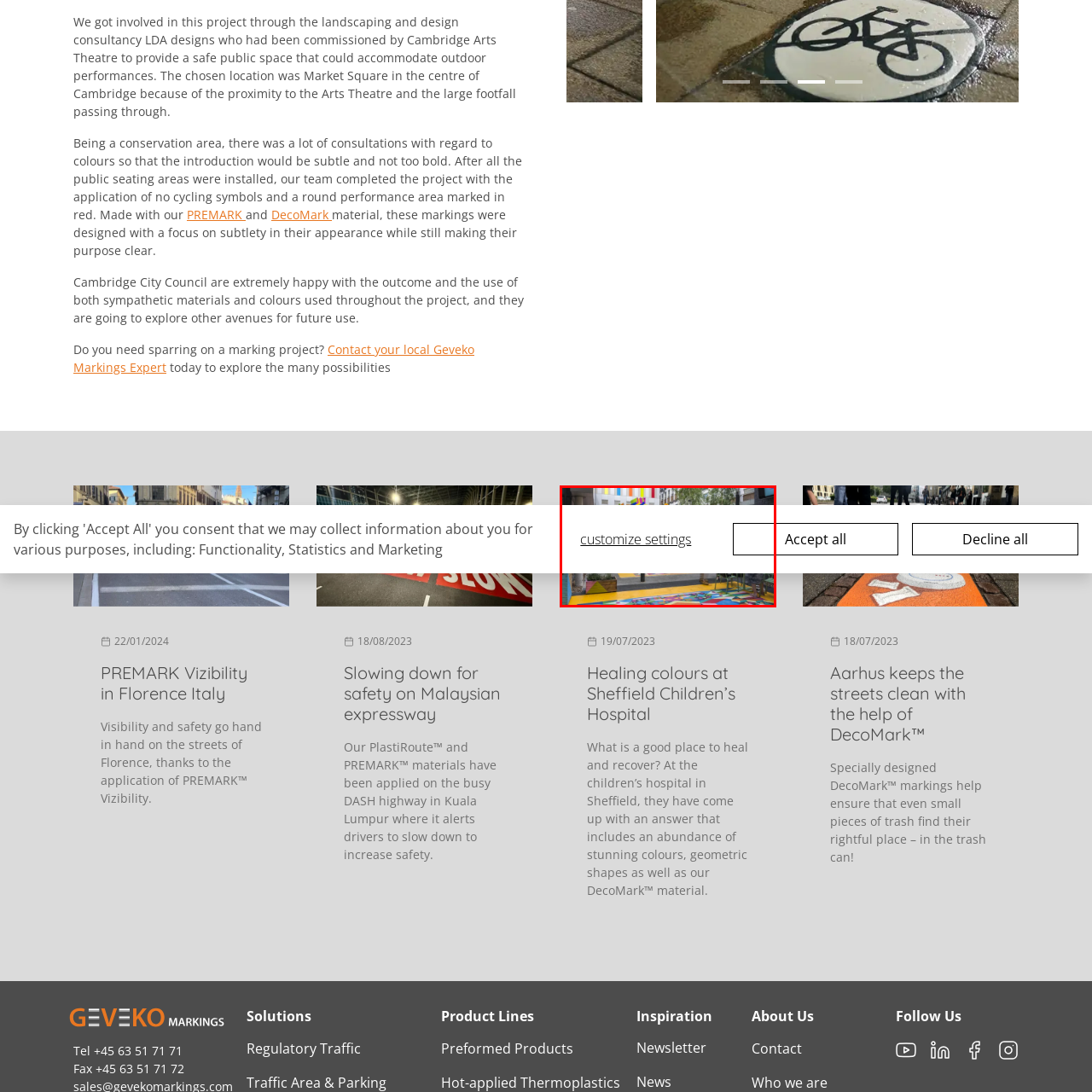What is the atmosphere of the public space?
Look at the image enclosed by the red bounding box and give a detailed answer using the visual information available in the image.

The caption describes the setting as reflecting 'a commitment to enhancing public areas with aesthetically pleasing elements, promoting creativity and a welcoming atmosphere for all visitors', indicating that the atmosphere of the public space is welcoming.